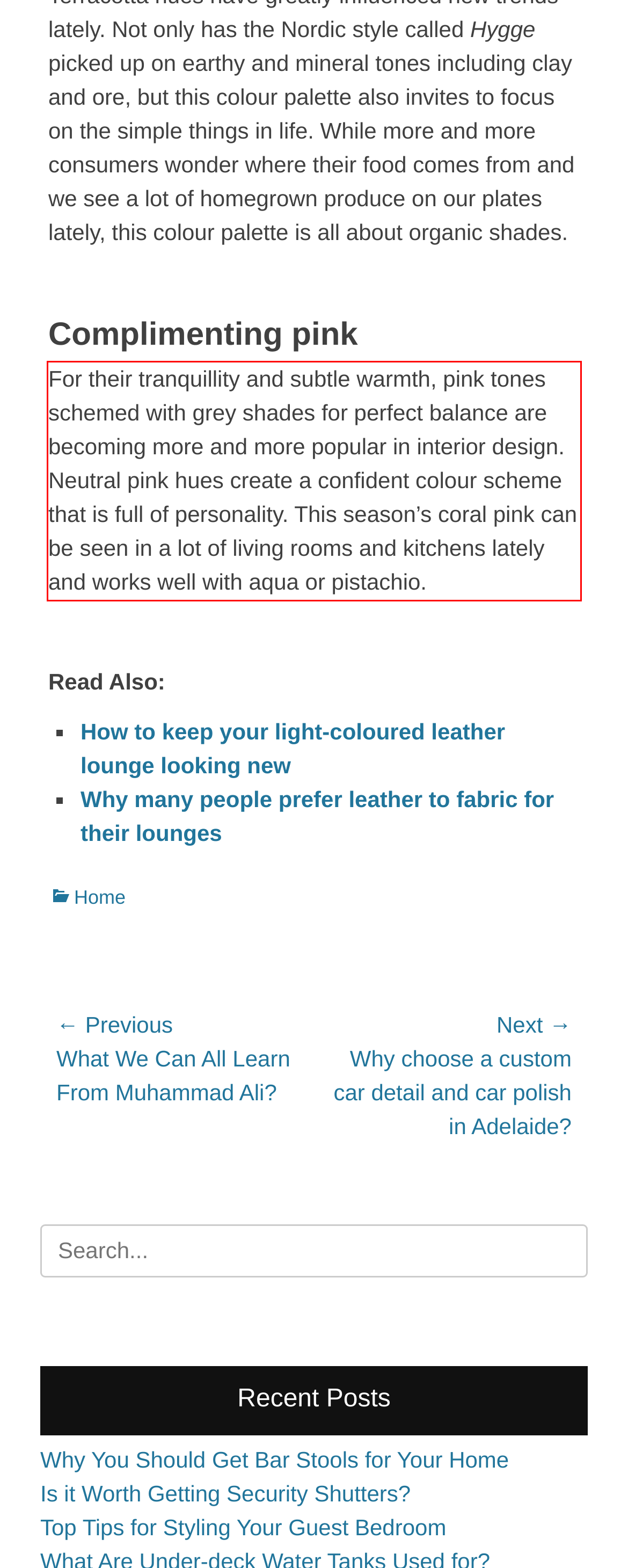Within the screenshot of the webpage, locate the red bounding box and use OCR to identify and provide the text content inside it.

For their tranquillity and subtle warmth, pink tones schemed with grey shades for perfect balance are becoming more and more popular in interior design. Neutral pink hues create a confident colour scheme that is full of personality. This season’s coral pink can be seen in a lot of living rooms and kitchens lately and works well with aqua or pistachio.